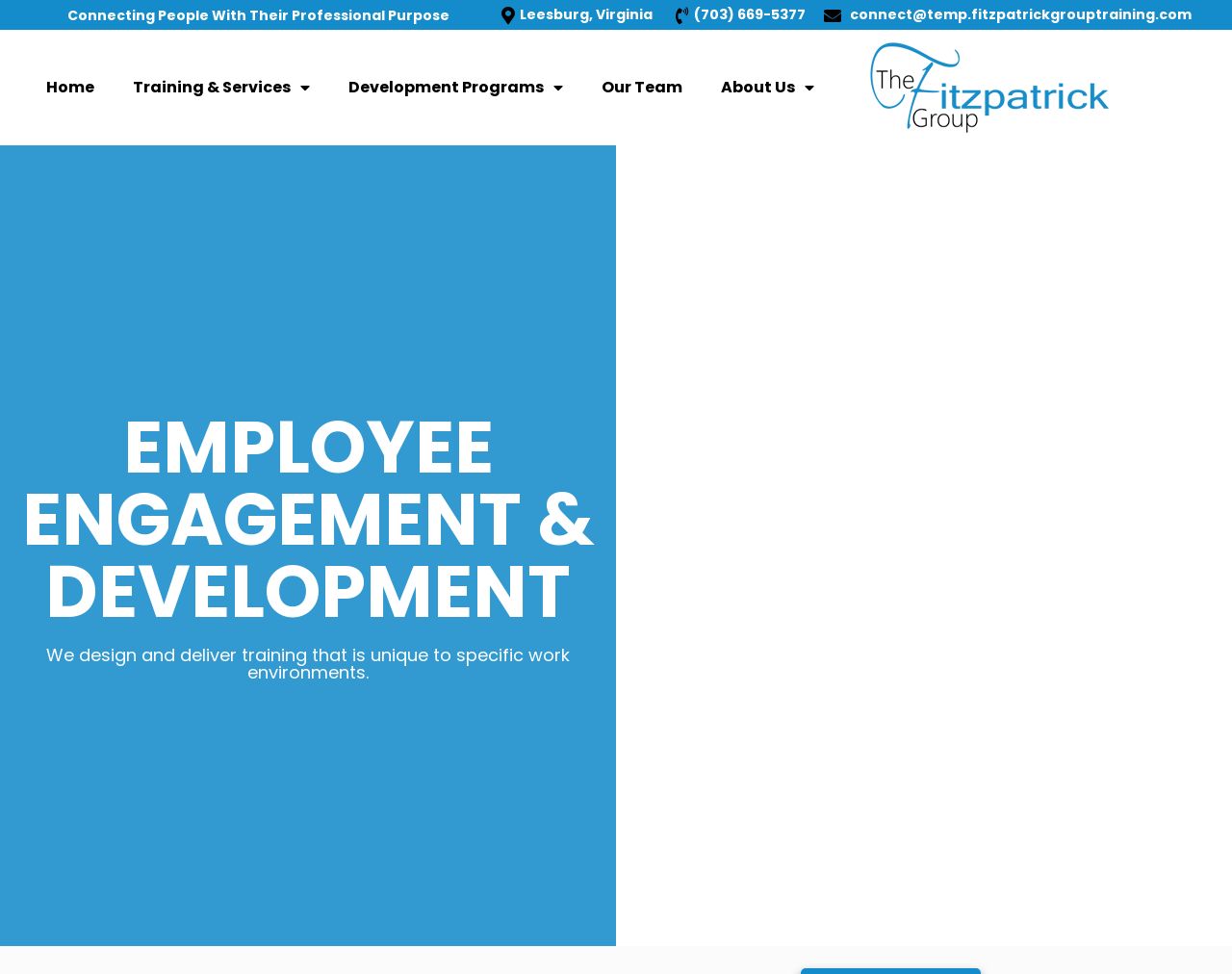Refer to the image and provide a thorough answer to this question:
What is the phone number to contact the company?

I found the phone number by looking at the link element on the webpage, which says '(703) 669-5377'. This is likely the phone number to contact the company.